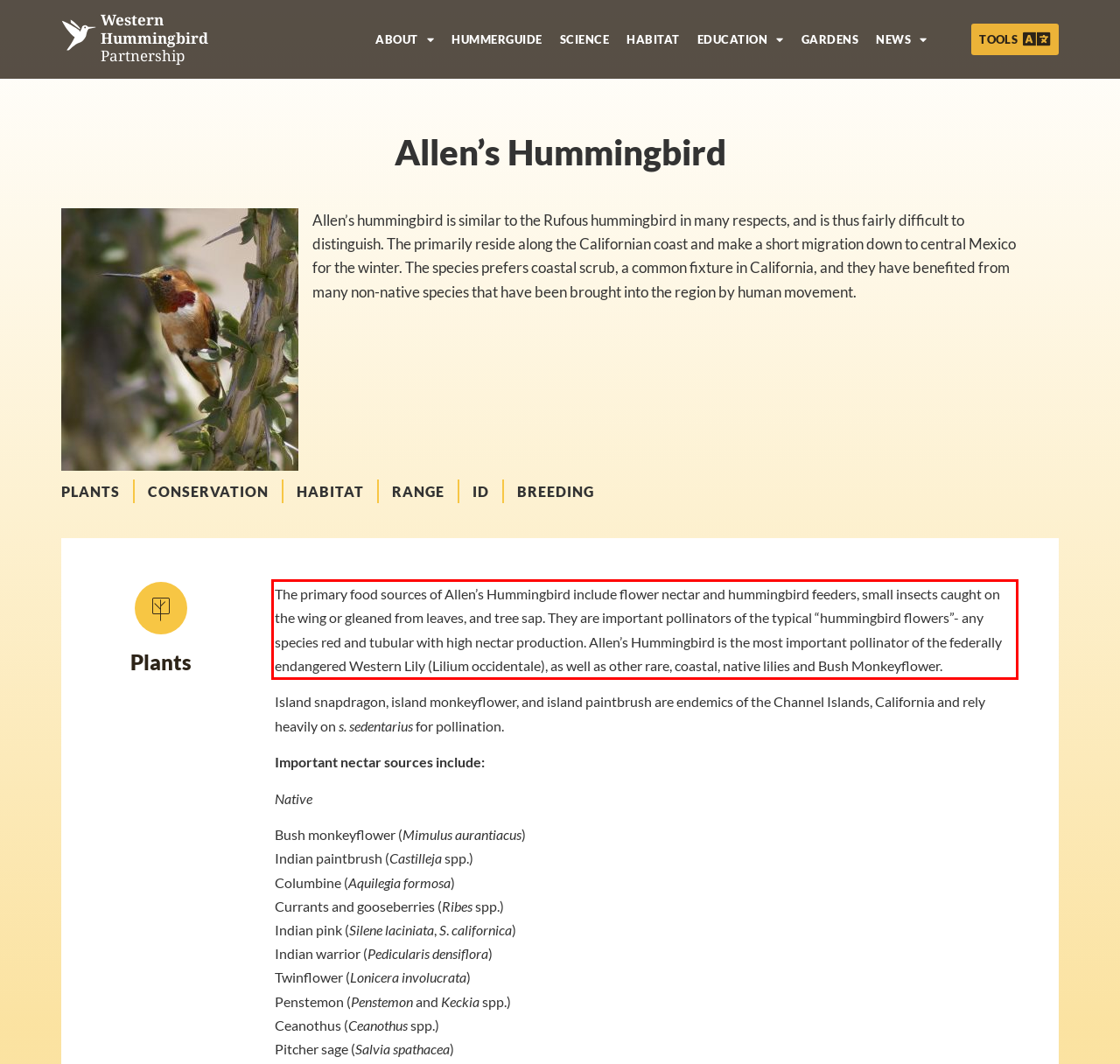You are presented with a webpage screenshot featuring a red bounding box. Perform OCR on the text inside the red bounding box and extract the content.

The primary food sources of Allen’s Hummingbird include flower nectar and hummingbird feeders, small insects caught on the wing or gleaned from leaves, and tree sap. They are important pollinators of the typical “hummingbird flowers”- any species red and tubular with high nectar production. Allen’s Hummingbird is the most important pollinator of the federally endangered Western Lily (Lilium occidentale), as well as other rare, coastal, native lilies and Bush Monkeyflower.